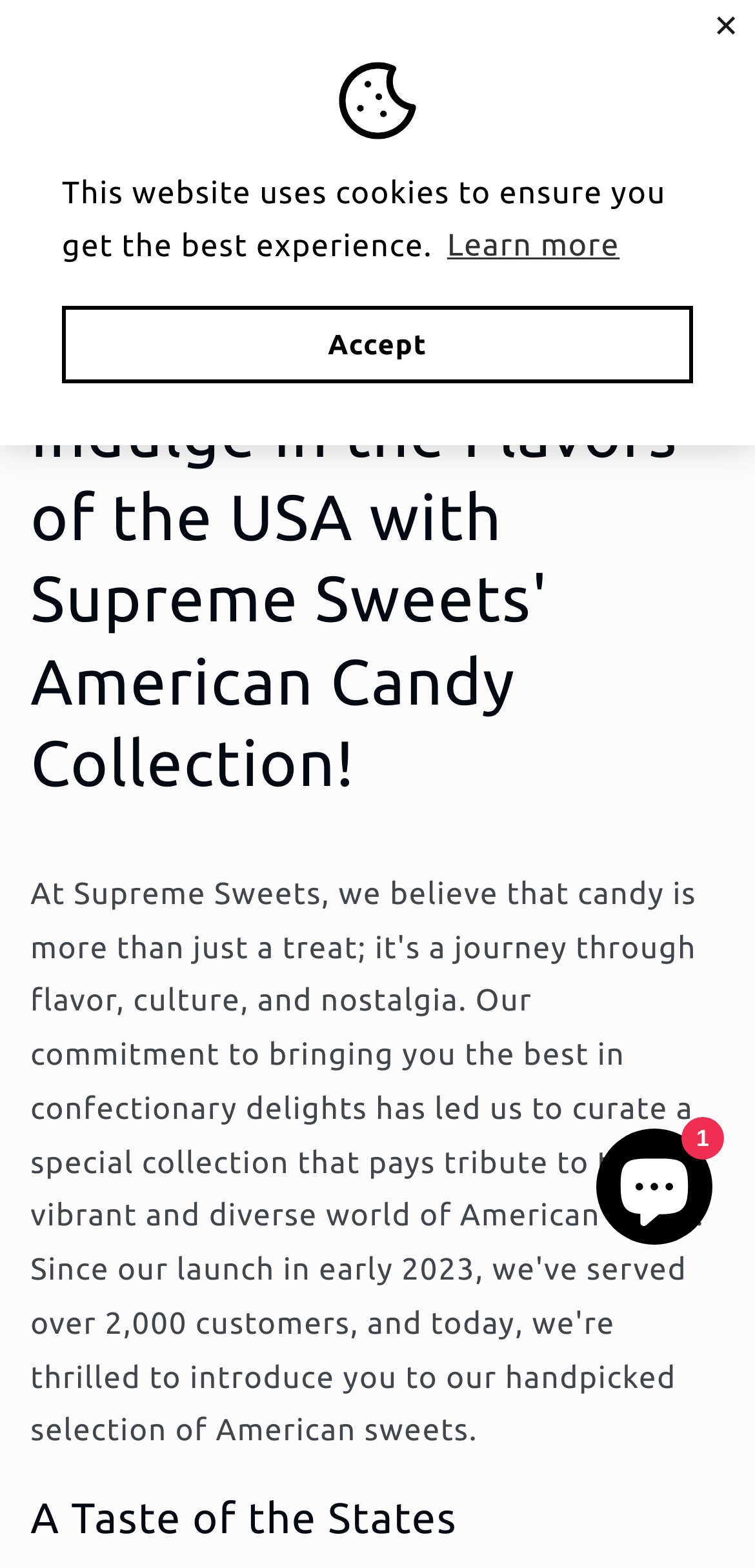What is the function of the 'Search' button?
Provide a detailed and well-explained answer to the question.

The 'Search' button is located at the top of the page, and its function is to open a search dialog, allowing users to search for products on the website.